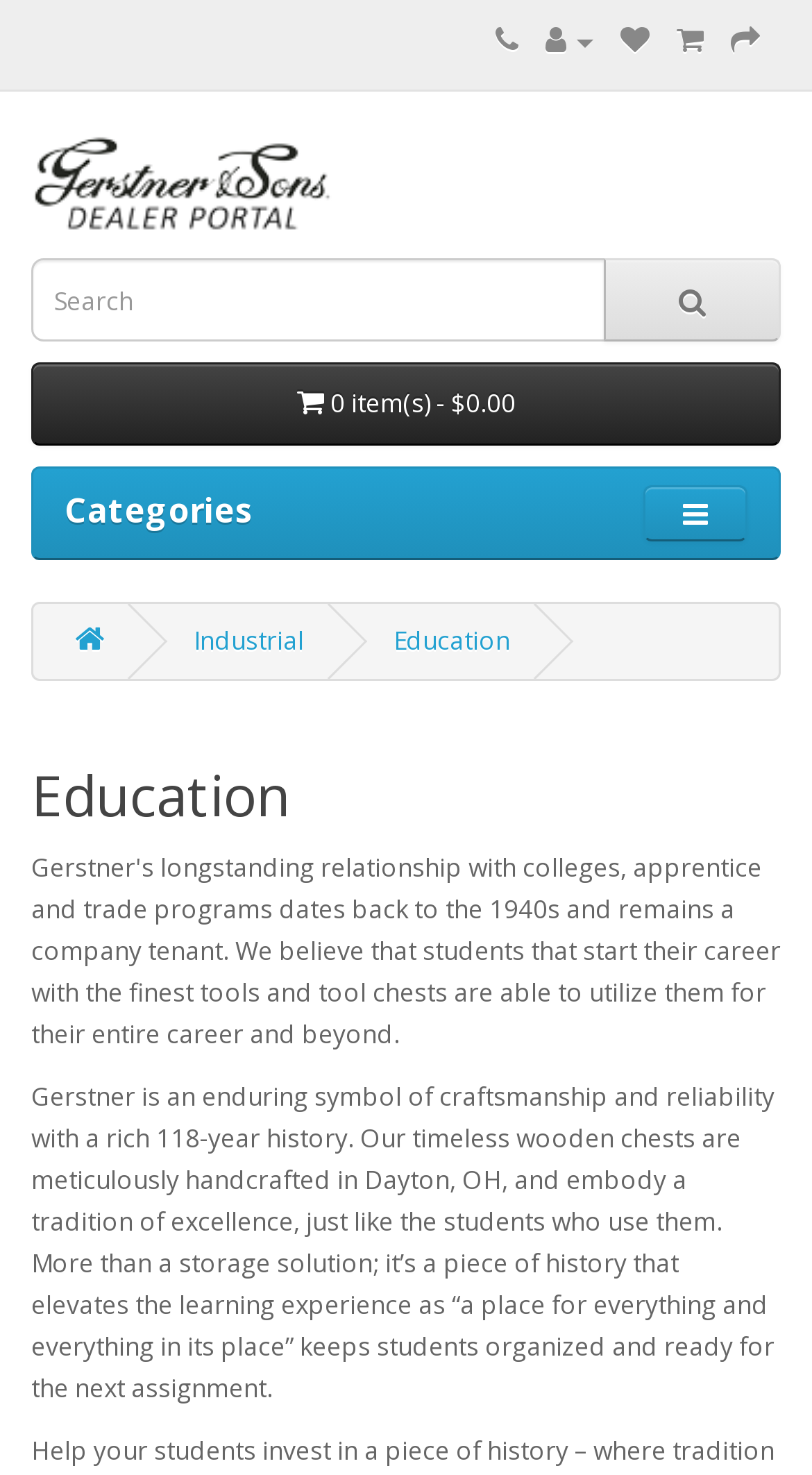Determine the bounding box coordinates for the element that should be clicked to follow this instruction: "go to Education category". The coordinates should be given as four float numbers between 0 and 1, in the format [left, top, right, bottom].

[0.485, 0.423, 0.628, 0.447]